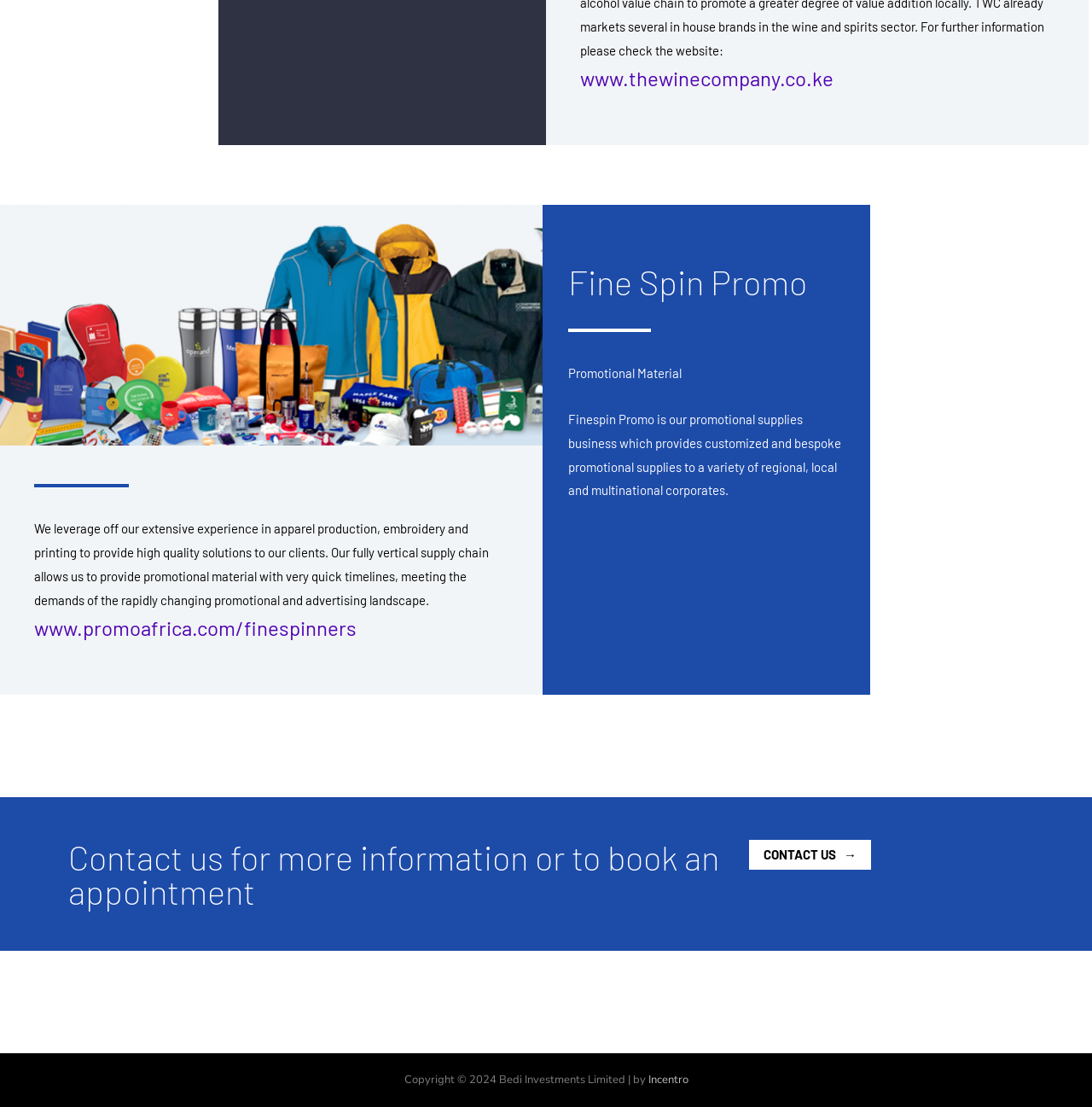Determine the bounding box coordinates of the UI element described below. Use the format (top-left x, top-left y, bottom-right x, bottom-right y) with floating point numbers between 0 and 1: Share on LinkedInShare on LinkedIn

None